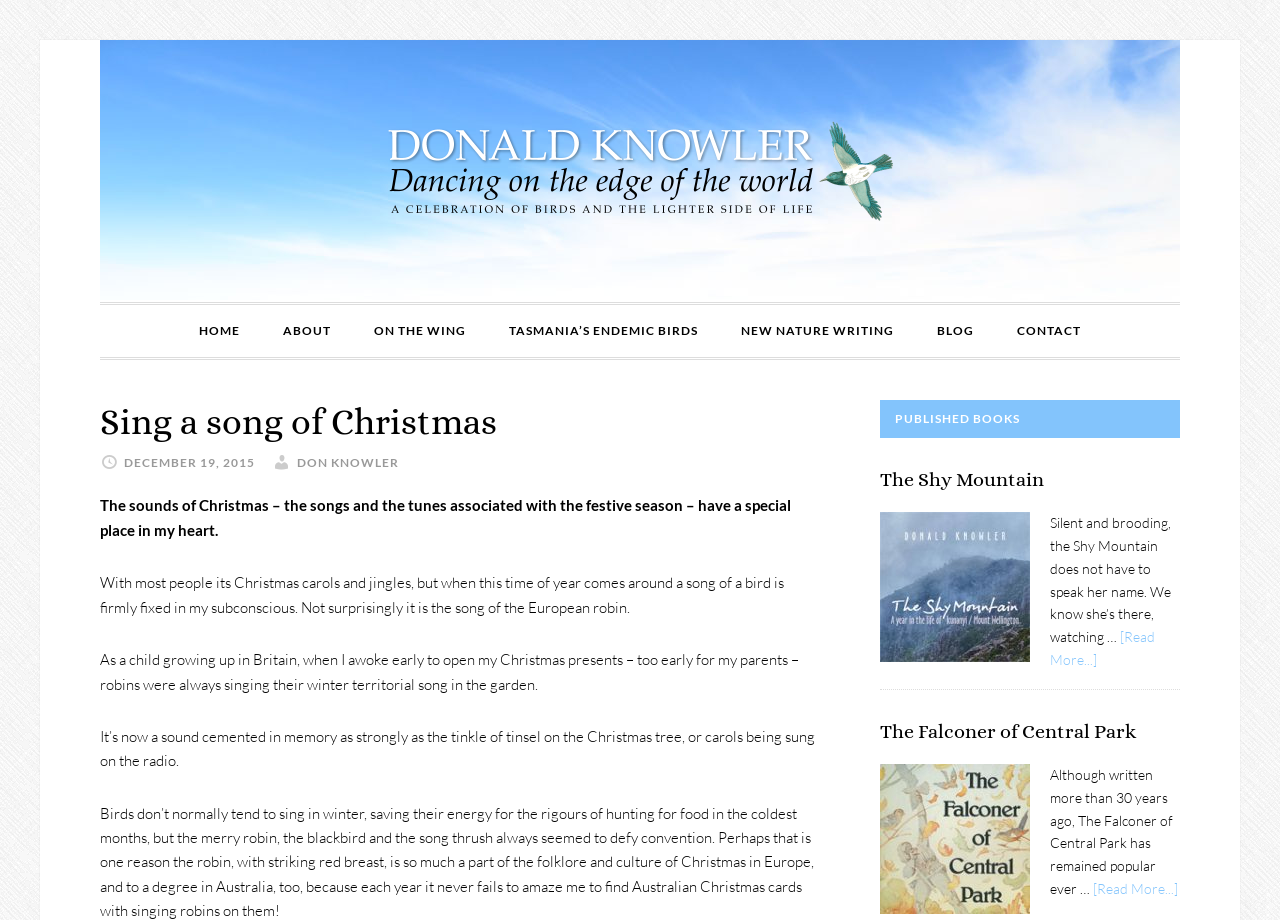What is the title of the first published book?
Refer to the image and offer an in-depth and detailed answer to the question.

The title of the first published book is mentioned in the article with bounding box coordinates [0.688, 0.509, 0.922, 0.75] as 'The Shy Mountain'.